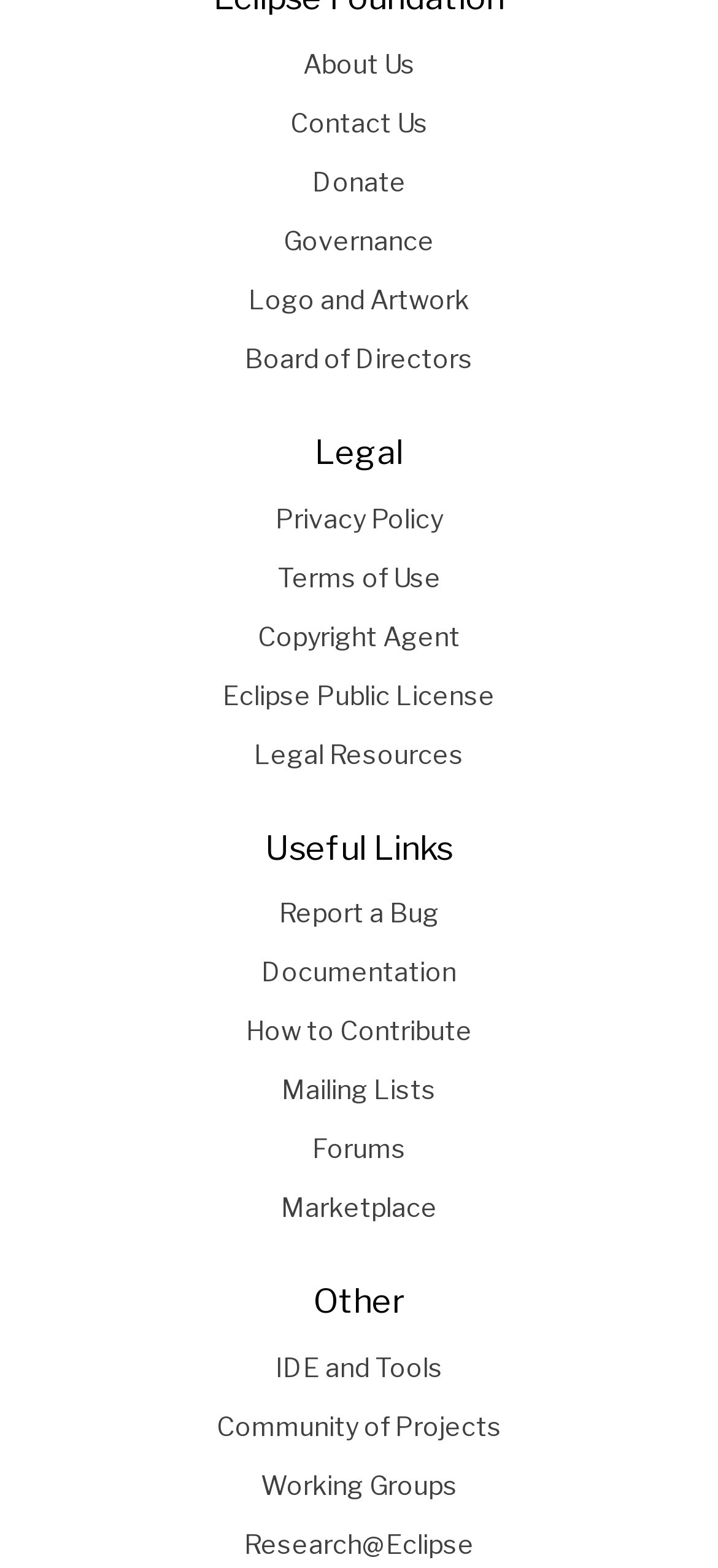Using the webpage screenshot, locate the HTML element that fits the following description and provide its bounding box: "Working Groups".

[0.038, 0.929, 0.962, 0.967]